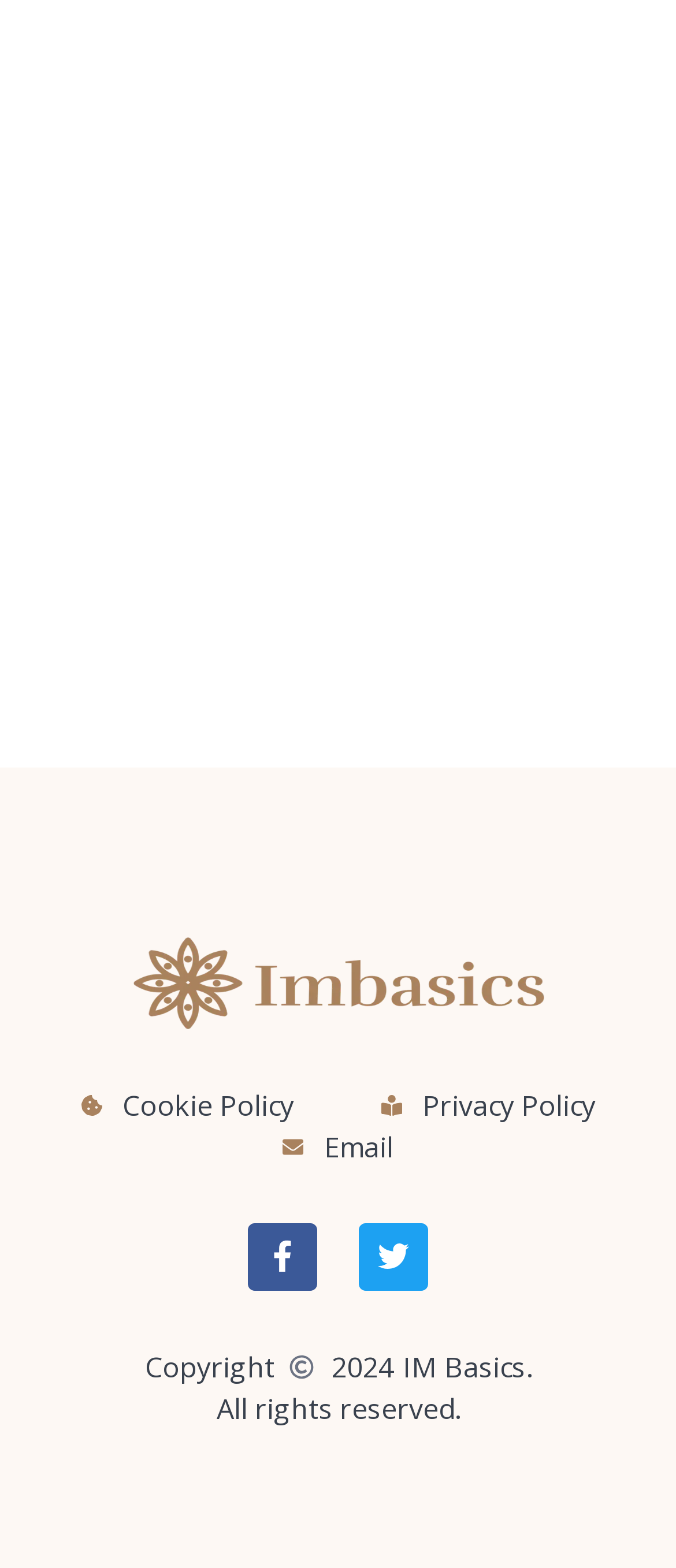Answer the question below with a single word or a brief phrase: 
What is the purpose of the 'Email' link?

To contact the website